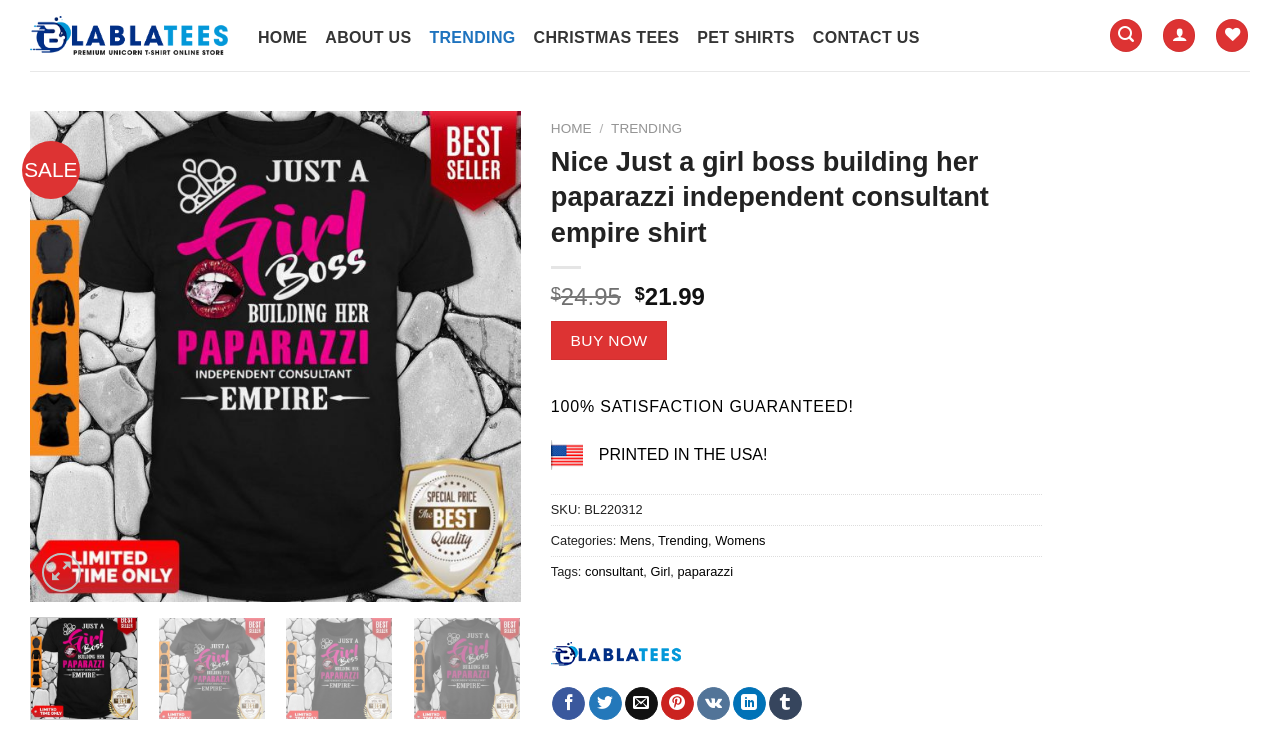Determine the bounding box coordinates of the region to click in order to accomplish the following instruction: "Search for products". Provide the coordinates as four float numbers between 0 and 1, specifically [left, top, right, bottom].

[0.867, 0.025, 0.892, 0.069]